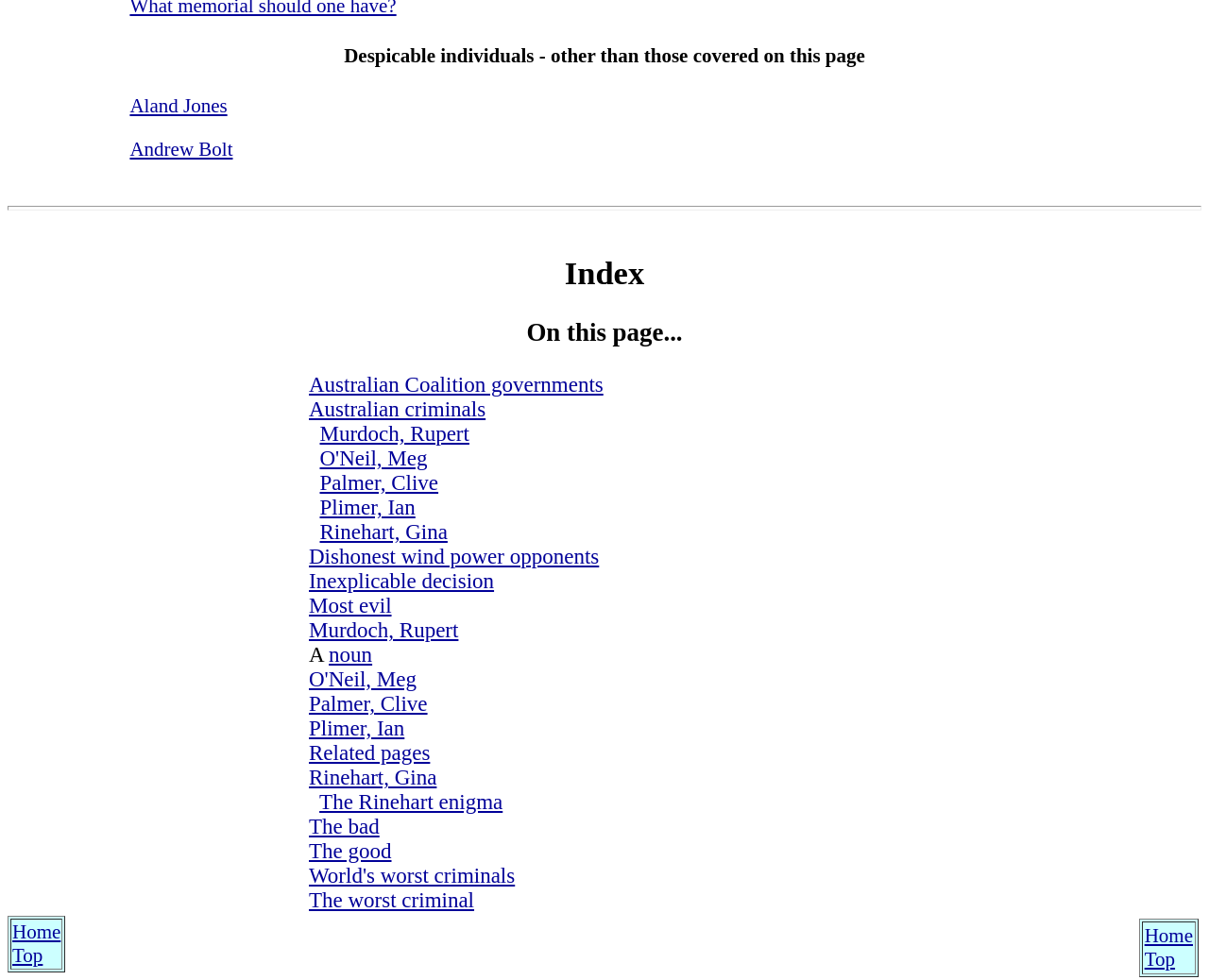Answer the following in one word or a short phrase: 
What is the purpose of the 'Home' and 'Top' links?

Navigation